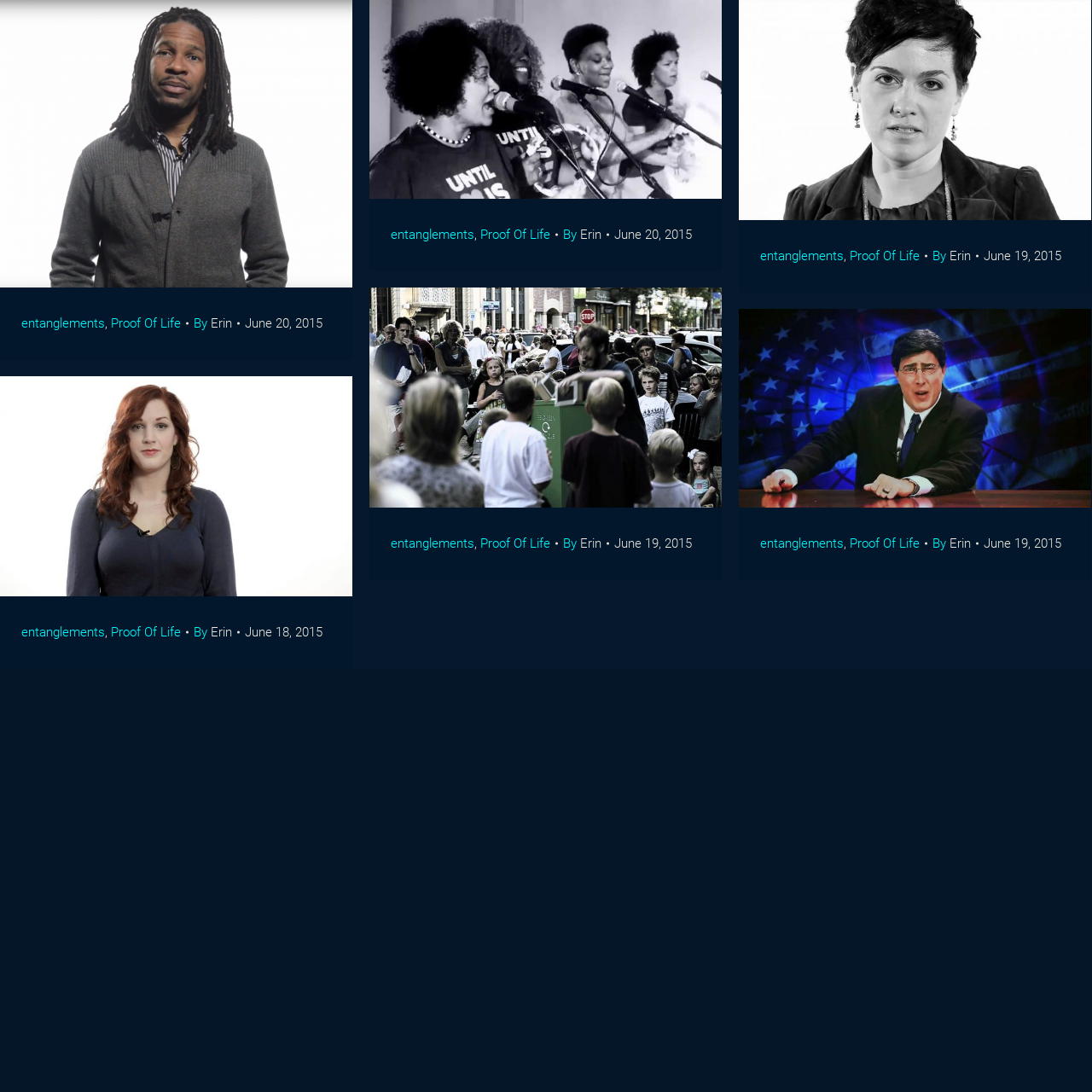What is the purpose of the link at the bottom of the page?
Identify the answer in the screenshot and reply with a single word or phrase.

Go to Top